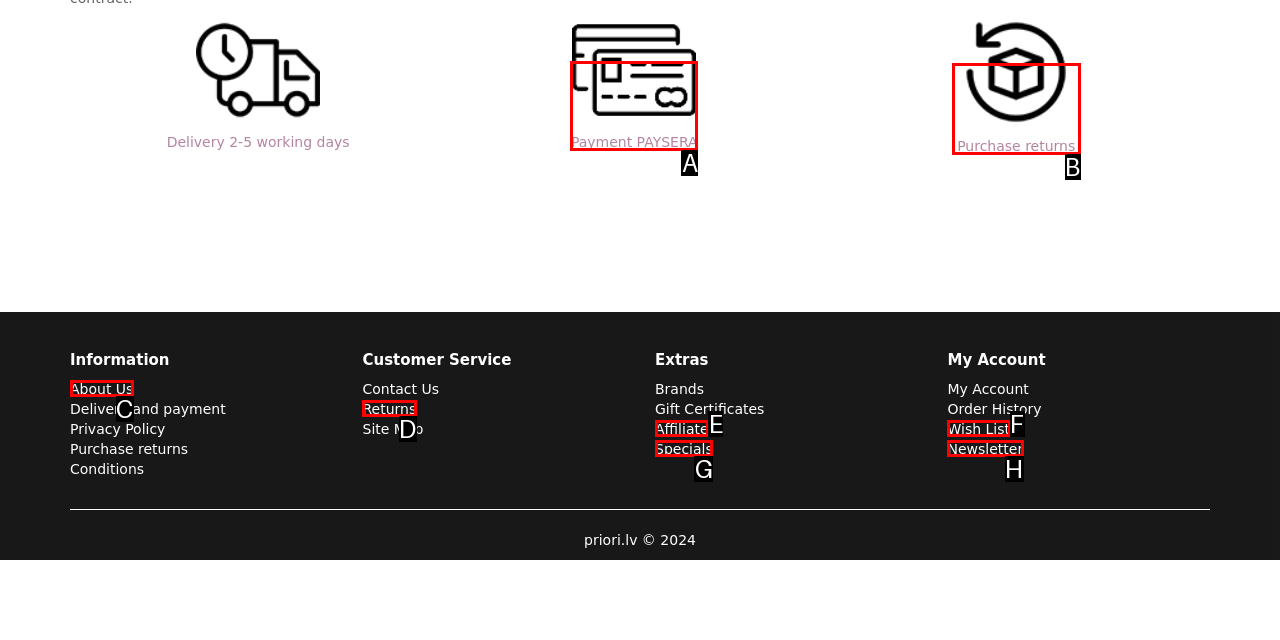Refer to the element description: Payment PAYSERA and identify the matching HTML element. State your answer with the appropriate letter.

A